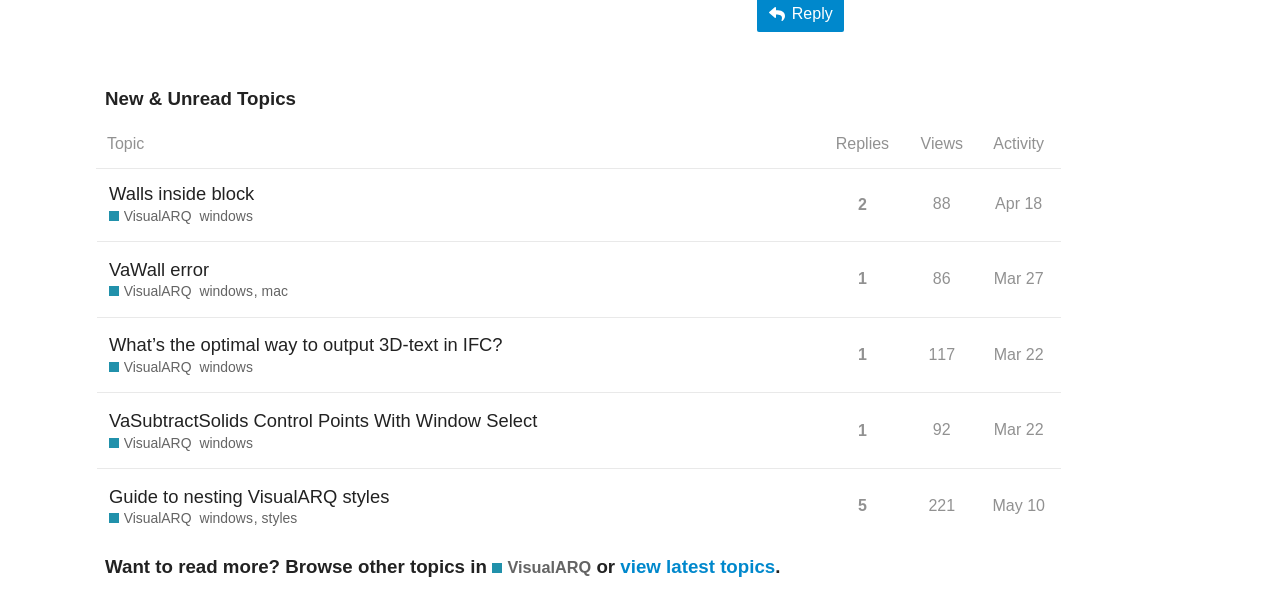What is the title of the webpage section?
Use the information from the image to give a detailed answer to the question.

The title of the webpage section is 'New & Unread Topics' which is indicated by the heading element with the text 'New & Unread Topics' at the top of the webpage.